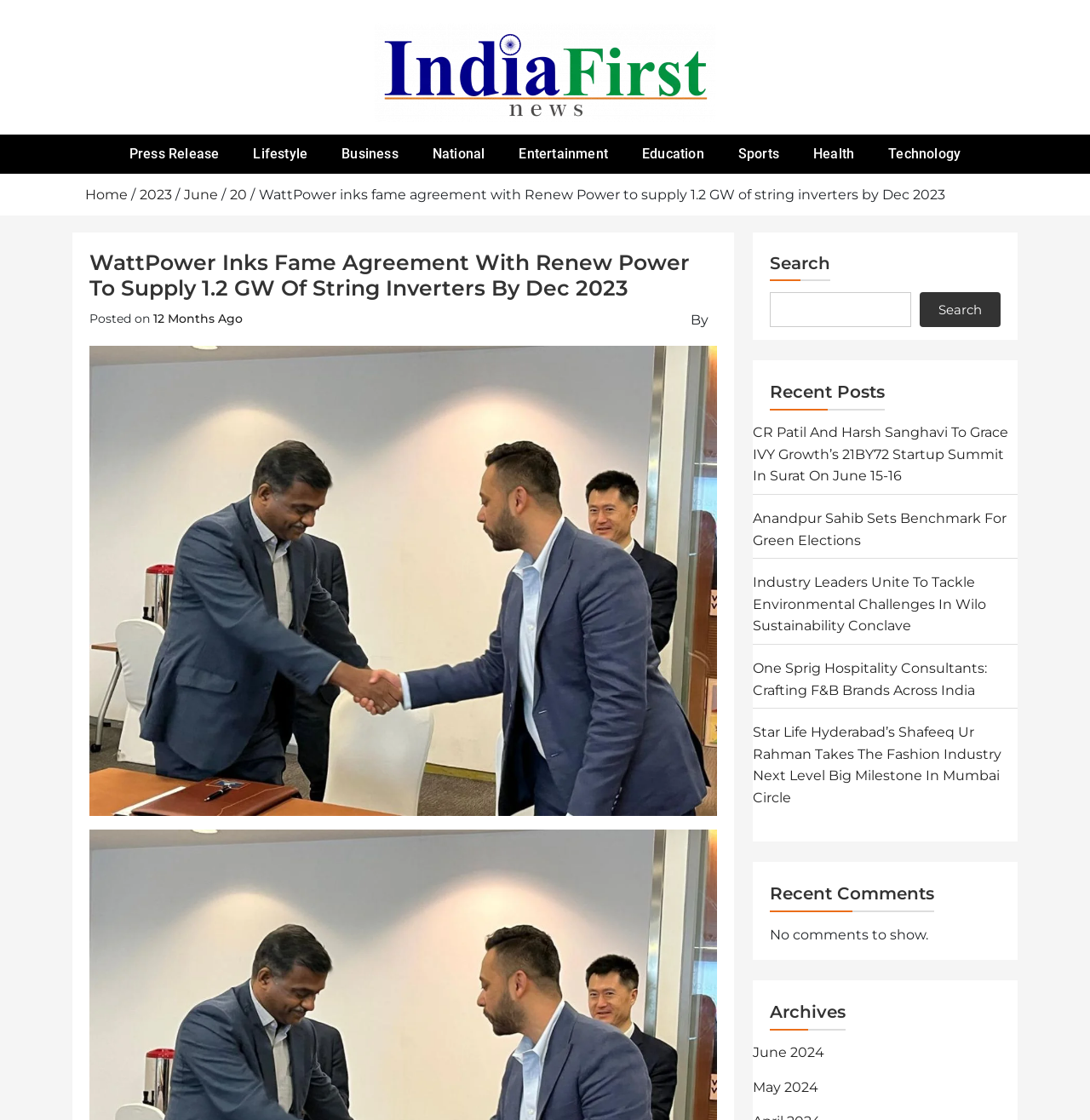Please find and report the bounding box coordinates of the element to click in order to perform the following action: "Read more about the IEEE Information Theory Society". The coordinates should be expressed as four float numbers between 0 and 1, in the format [left, top, right, bottom].

None